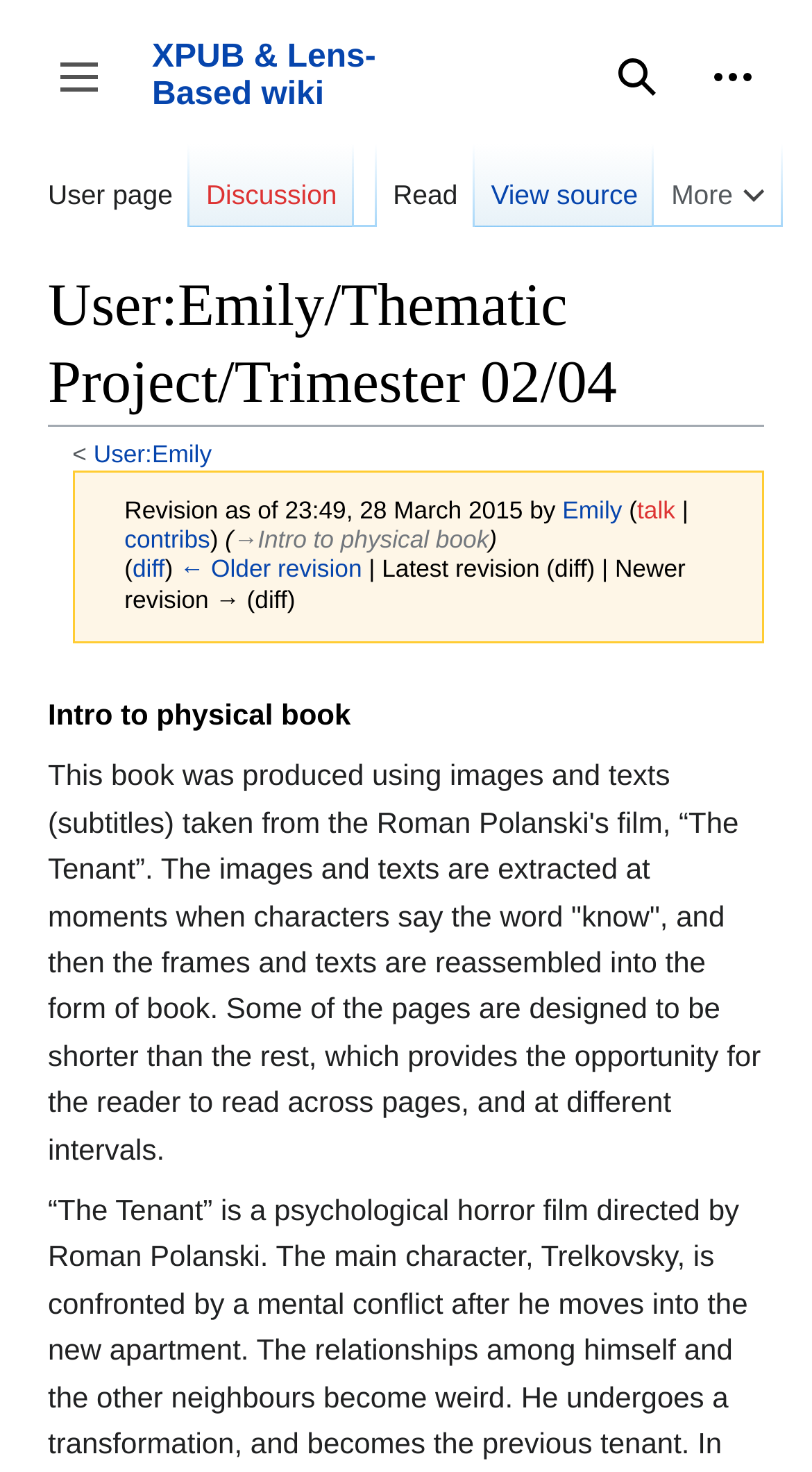Please specify the bounding box coordinates of the region to click in order to perform the following instruction: "Search".

[0.726, 0.02, 0.844, 0.085]